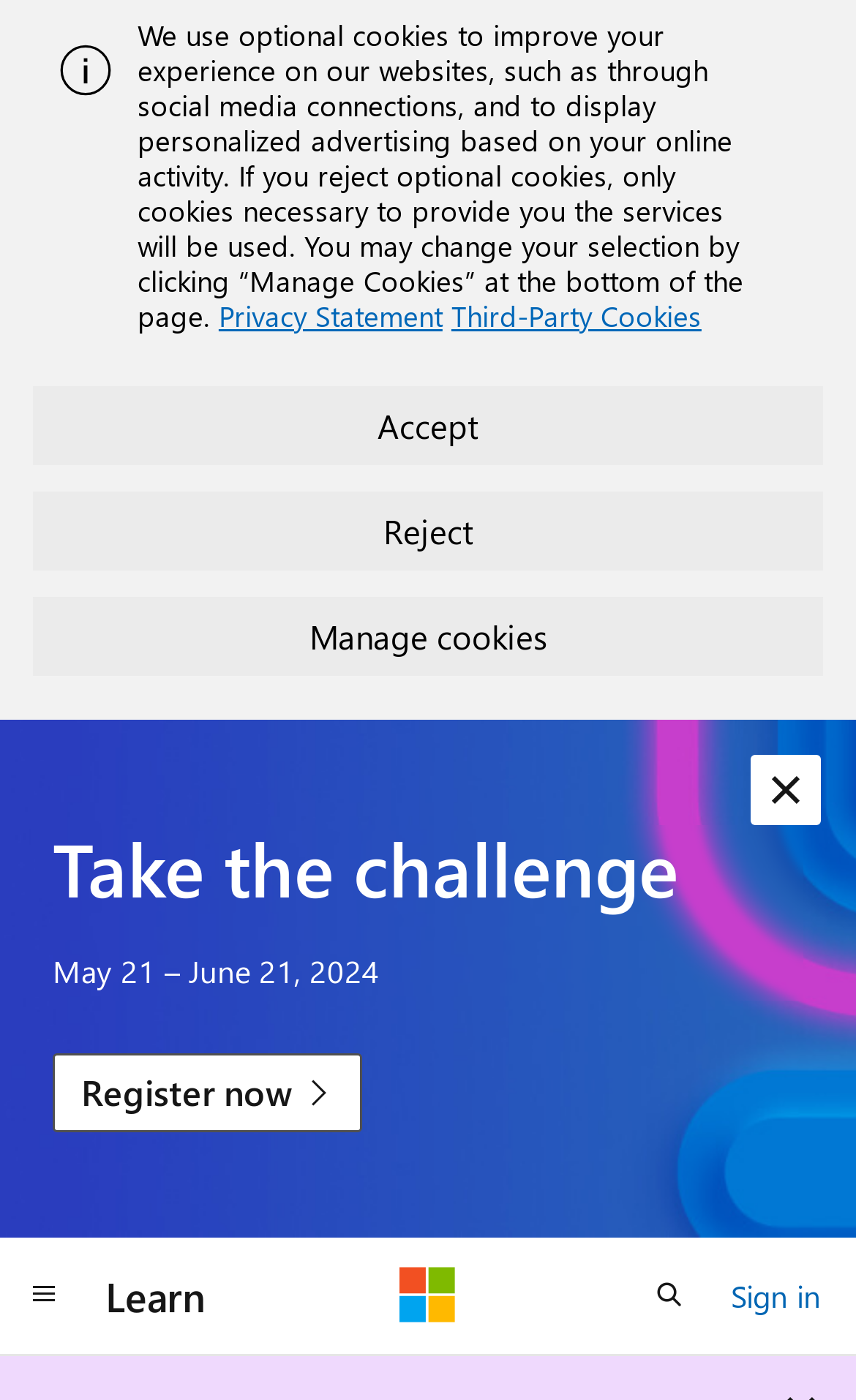Determine the bounding box coordinates of the target area to click to execute the following instruction: "Open search."

[0.731, 0.897, 0.833, 0.954]